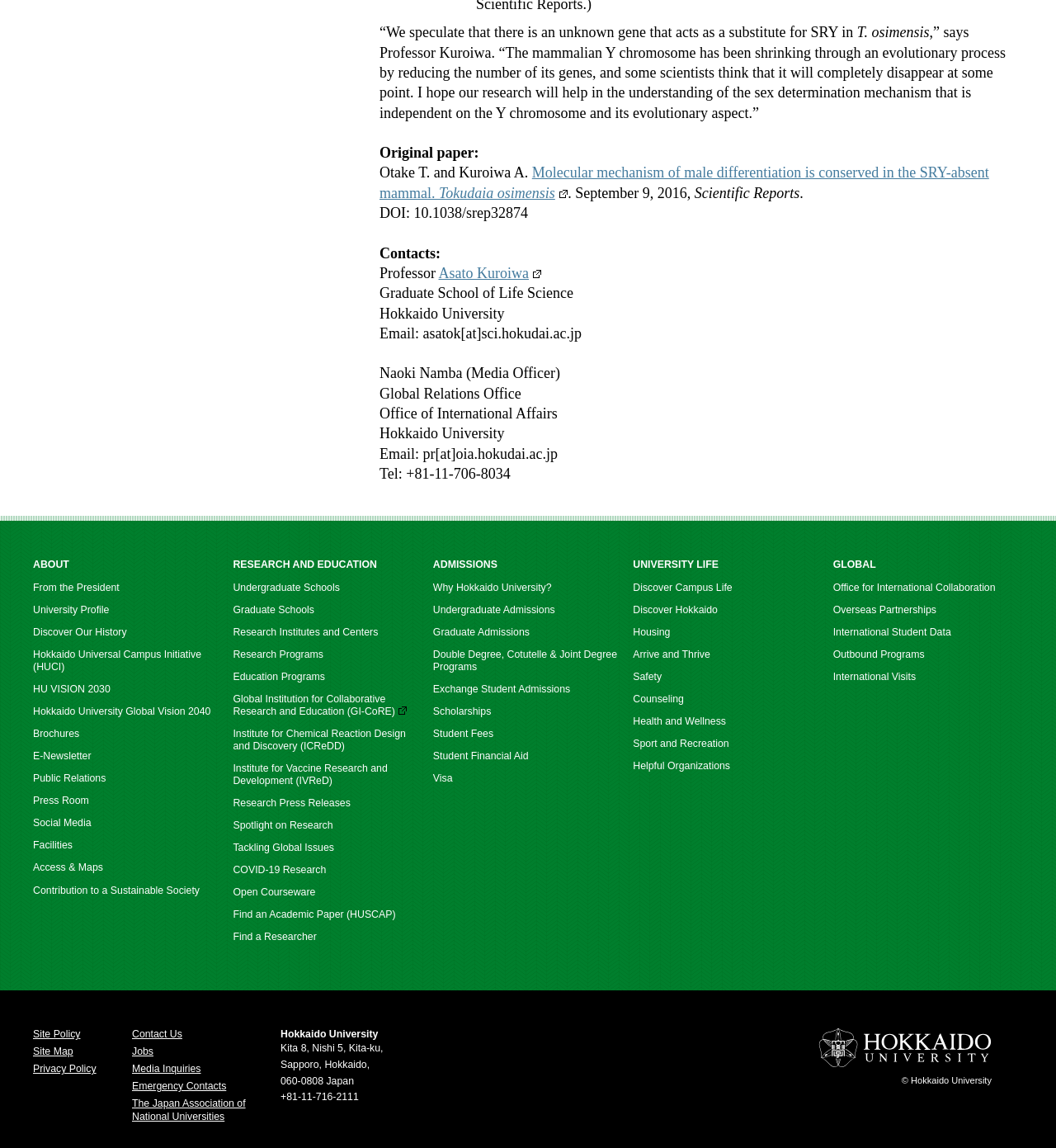Who is the professor quoted in the article?
Using the screenshot, give a one-word or short phrase answer.

Professor Kuroiwa